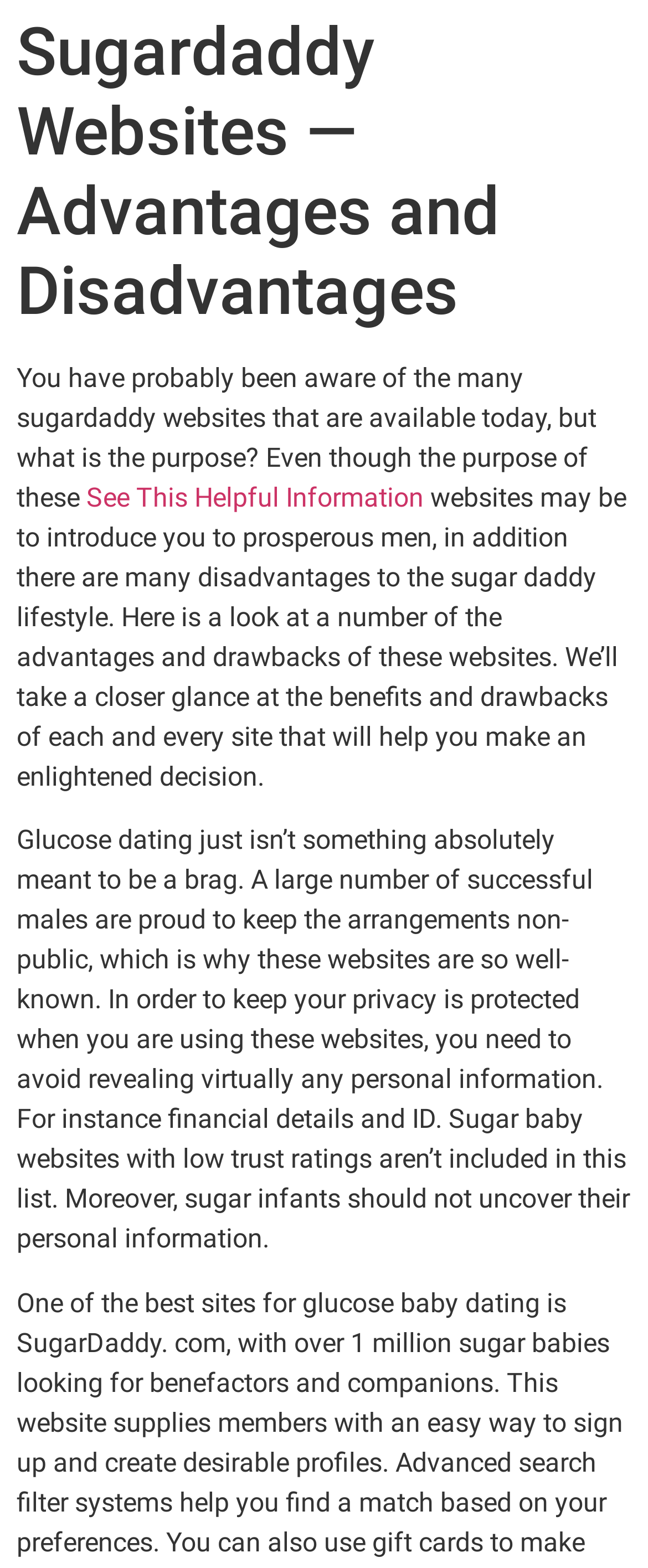Predict the bounding box of the UI element based on the description: "See This Helpful Information". The coordinates should be four float numbers between 0 and 1, formatted as [left, top, right, bottom].

[0.133, 0.307, 0.654, 0.327]